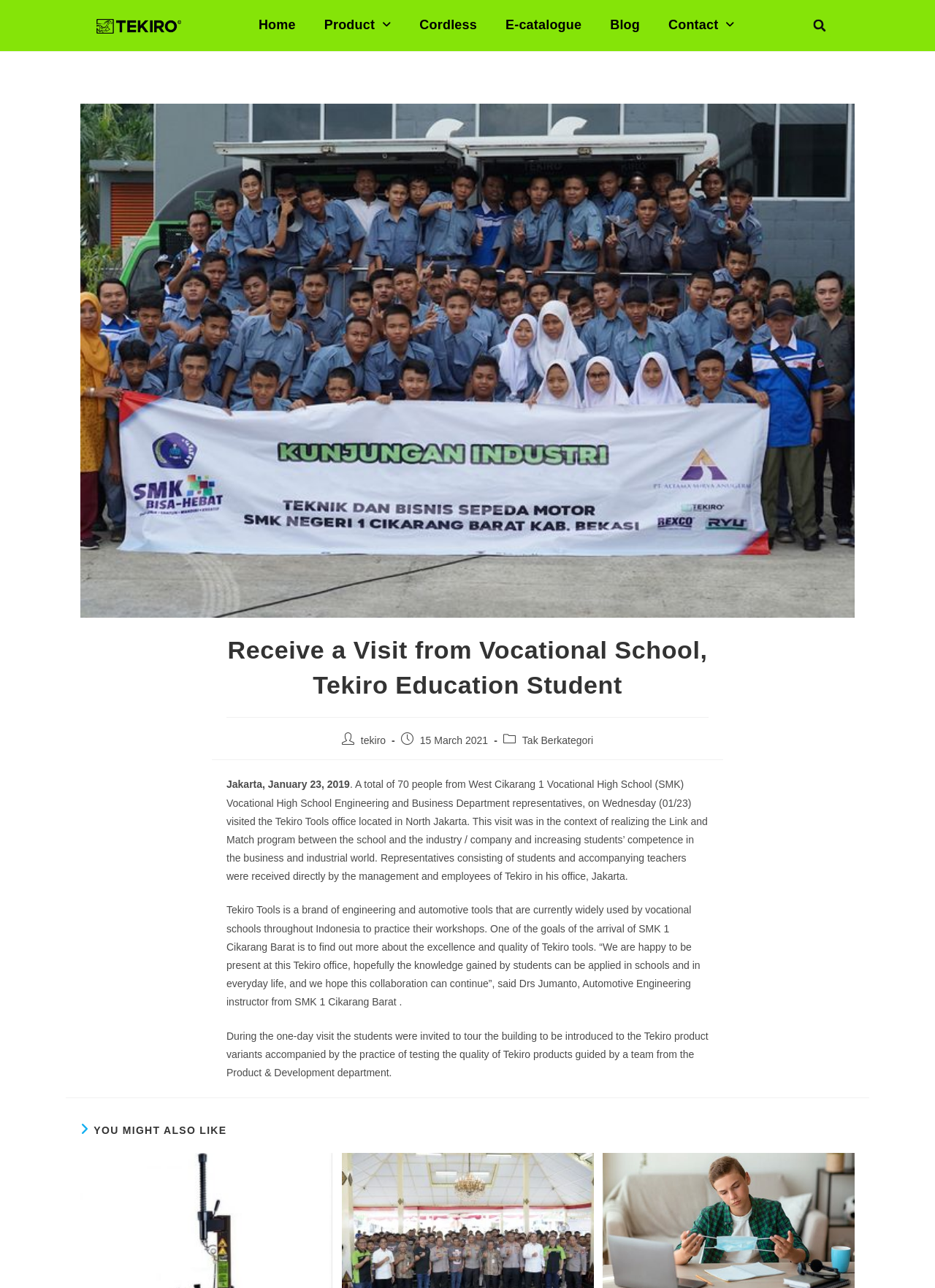What is the department that guided the students in testing the quality of Tekiro products?
Please provide a single word or phrase as your answer based on the screenshot.

Product & Development department